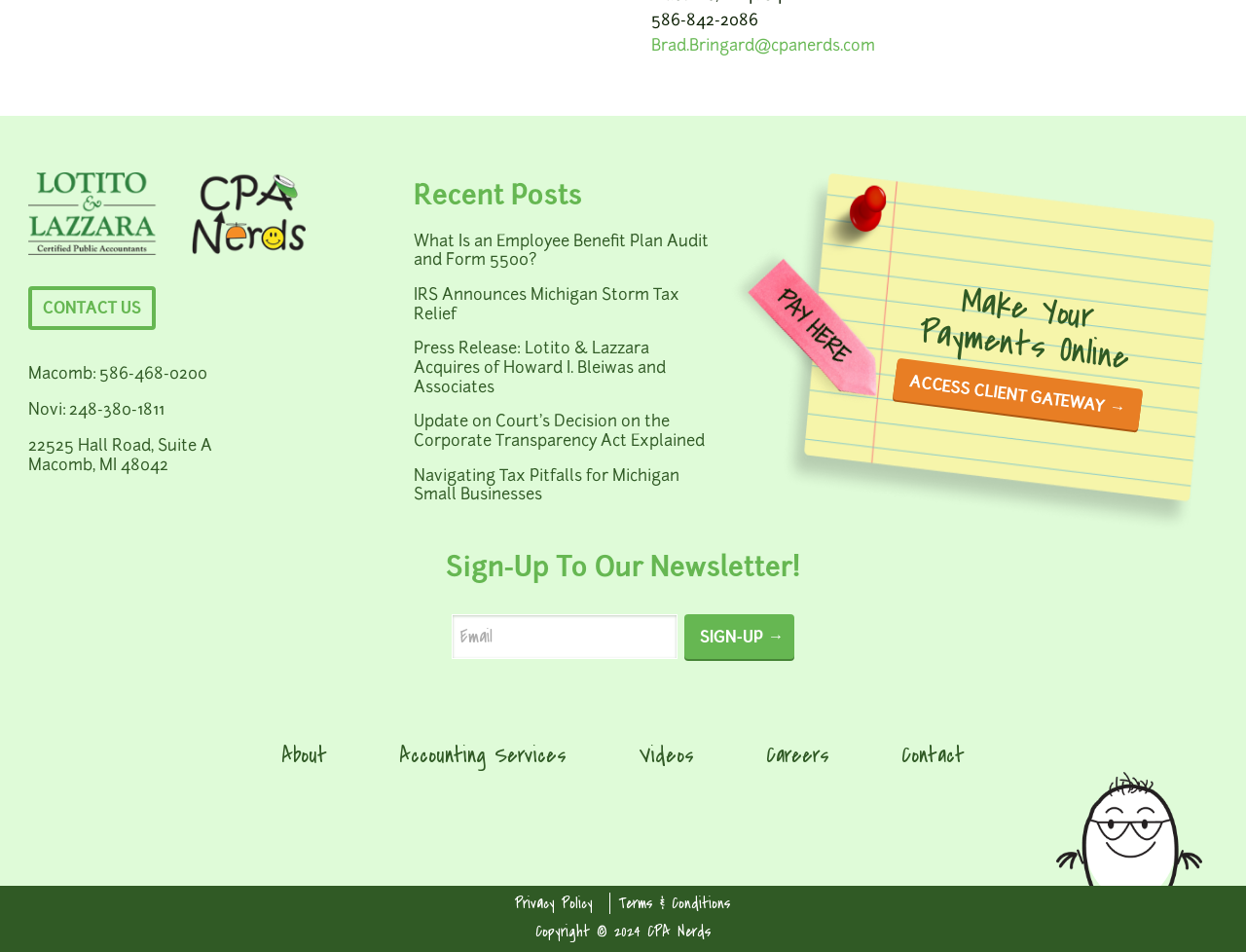What is the topic of the first recent post?
Please describe in detail the information shown in the image to answer the question.

I found the topic of the first recent post by looking at the section with the heading 'Recent Posts' and finding the first link with the text 'What Is an Employee Benefit Plan Audit and Form 5500?'.